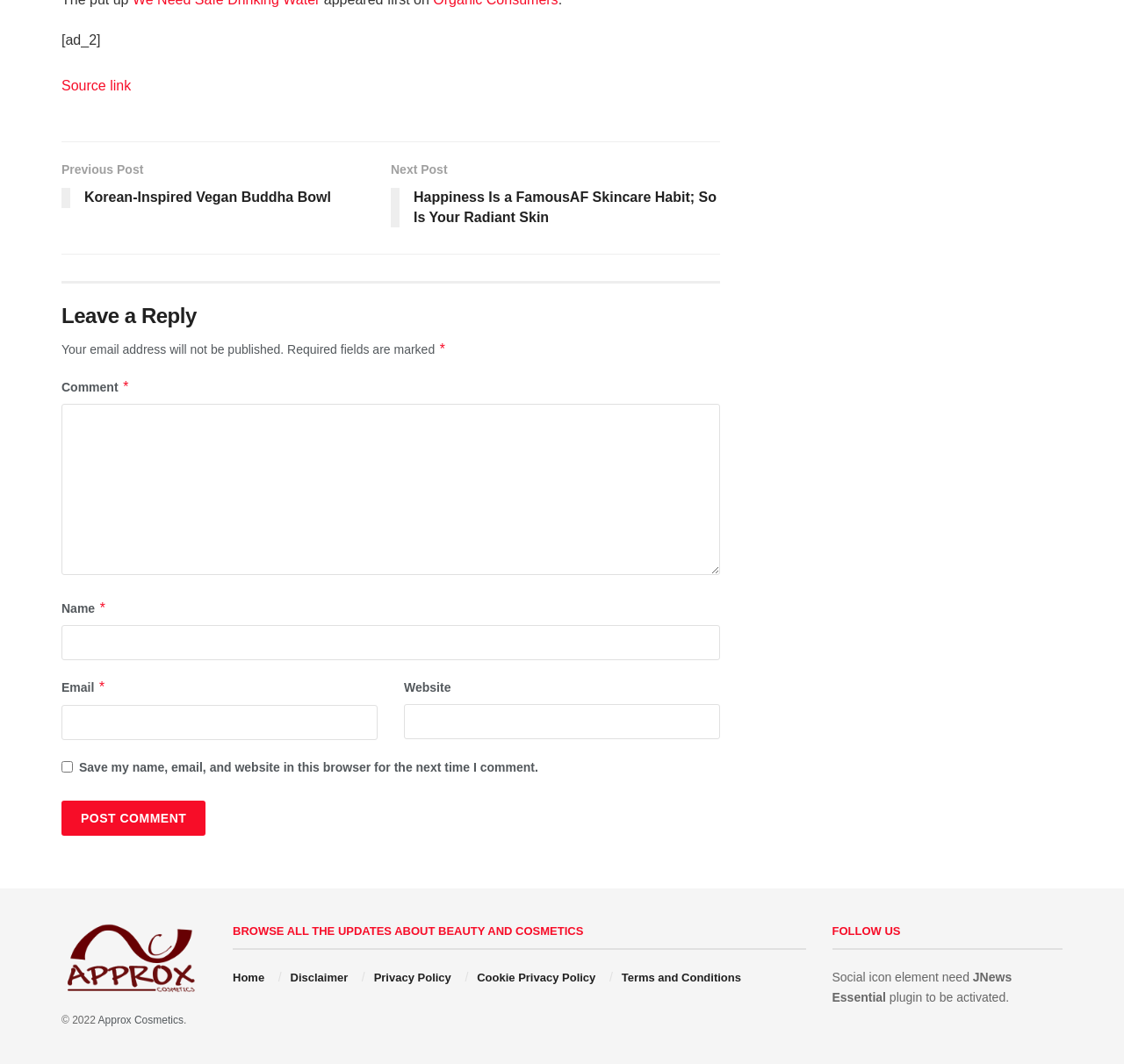Please answer the following question as detailed as possible based on the image: 
What is the name of the website?

I found the name of the website by looking at the link element with the text 'Approx Cosmetics' and its corresponding image element with the same text.